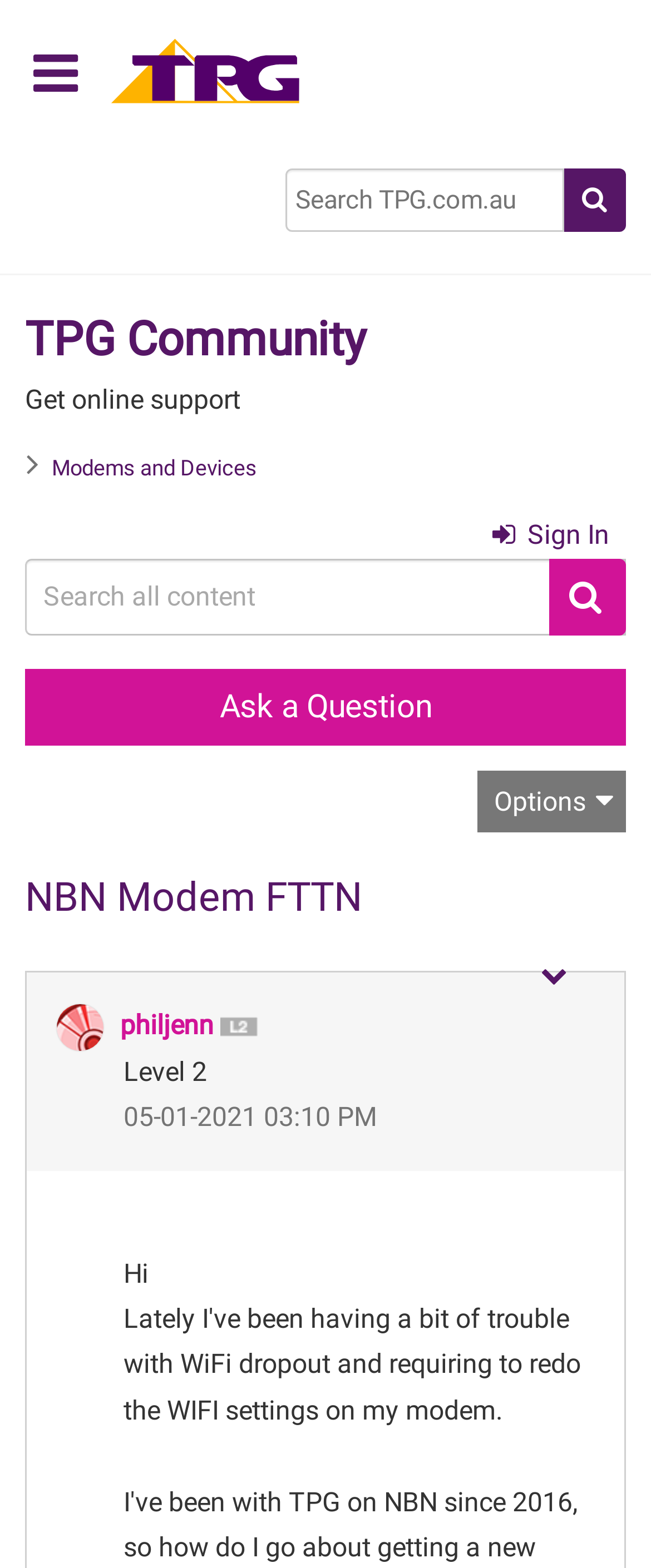Please identify the bounding box coordinates of the clickable region that I should interact with to perform the following instruction: "Search for something". The coordinates should be expressed as four float numbers between 0 and 1, i.e., [left, top, right, bottom].

None